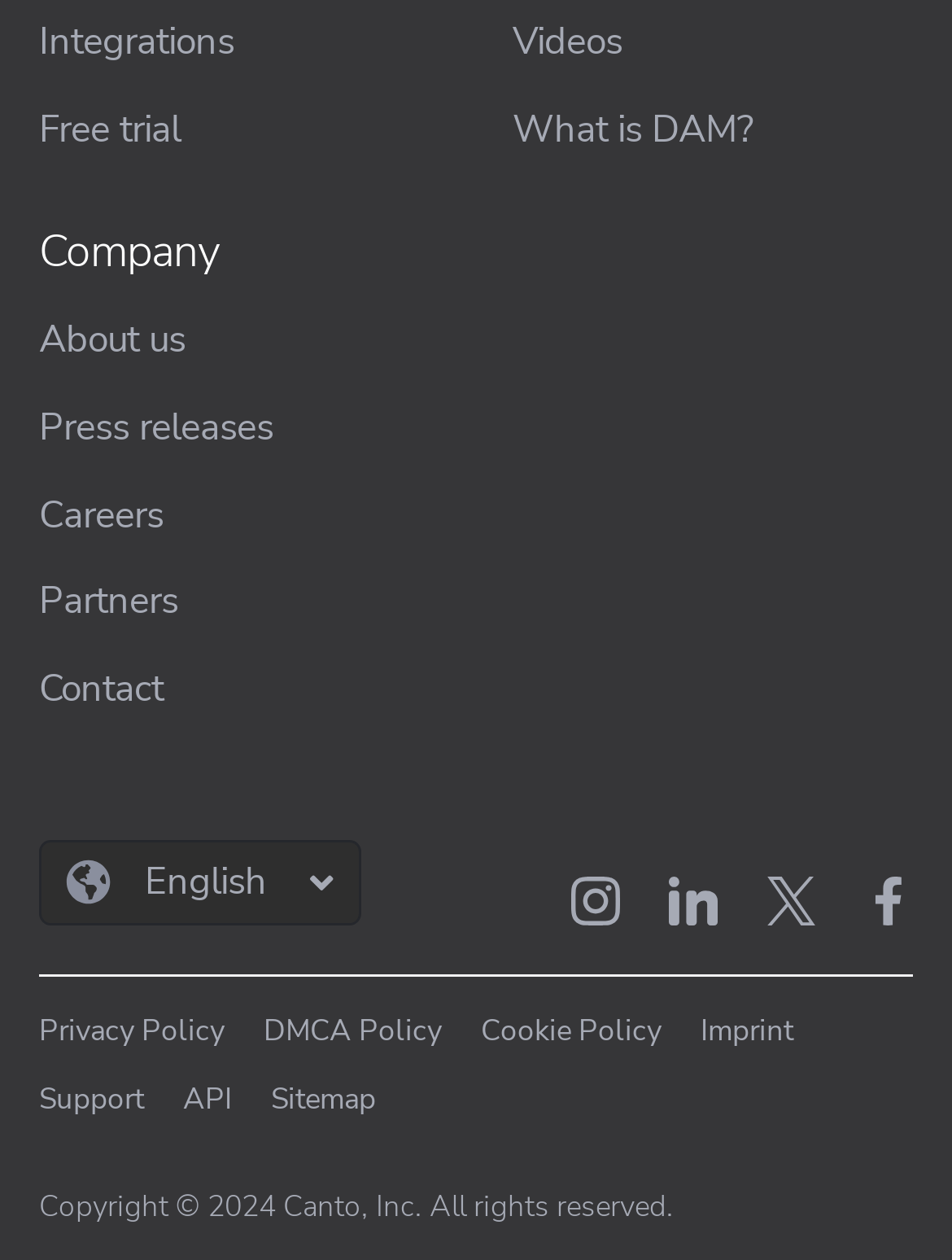Answer the following query with a single word or phrase:
What is the language of the webpage?

English